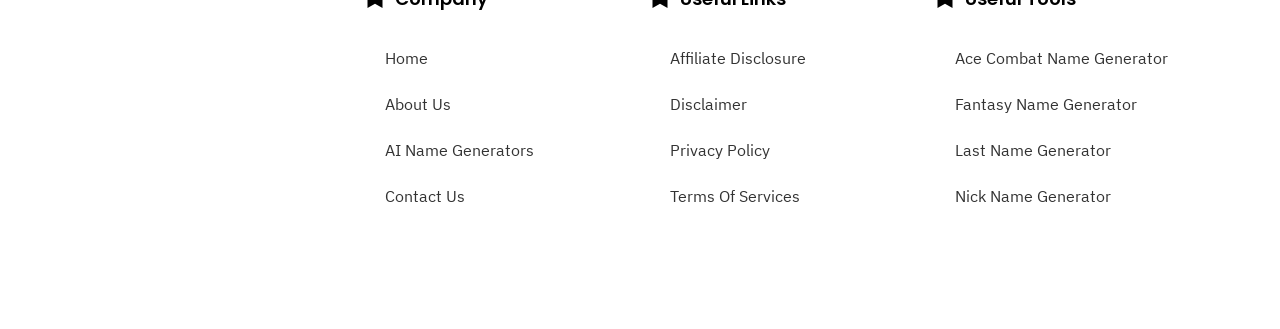What is the first link on the left side of the webpage?
Provide a fully detailed and comprehensive answer to the question.

By analyzing the bounding box coordinates, I determined that the link 'Home' has the smallest y1 value among all links, which means it is located at the top-left corner of the webpage.